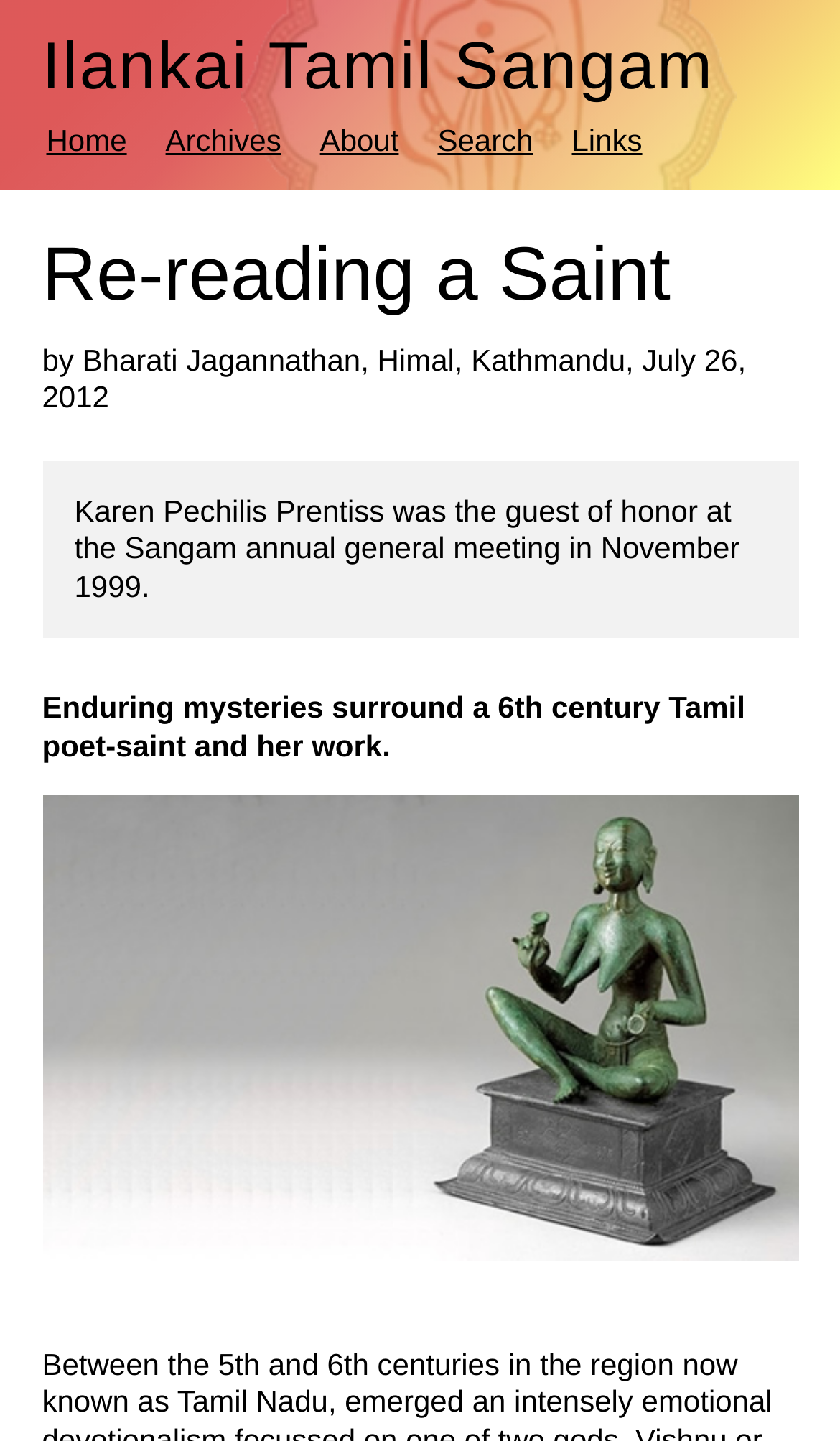Given the description Links, predict the bounding box coordinates of the UI element. Ensure the coordinates are in the format (top-left x, top-left y, bottom-right x, bottom-right y) and all values are between 0 and 1.

[0.676, 0.083, 0.77, 0.113]